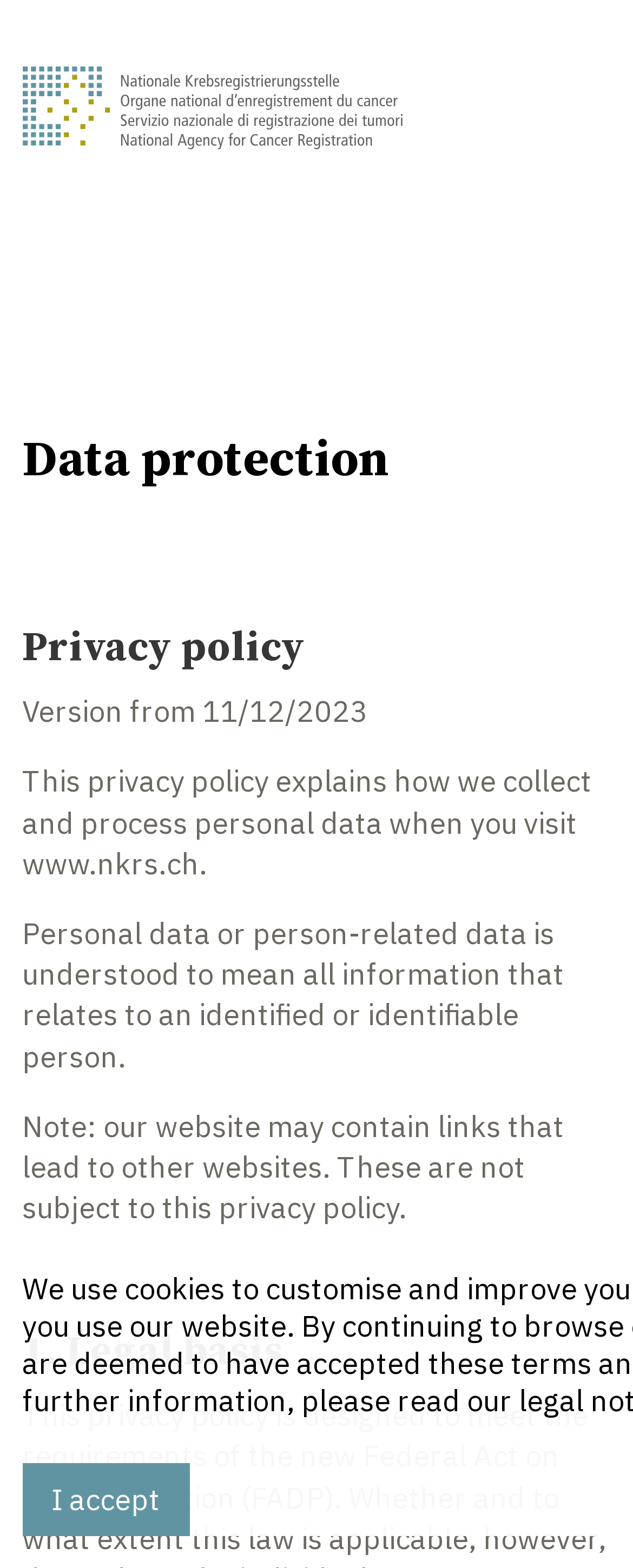Utilize the information from the image to answer the question in detail:
How many sections are there in this privacy policy?

The headings 'Data protection', 'Privacy policy', '1. Legal basis' suggest that there are at least two sections in this privacy policy, with possibly more sections not visible in the current view.